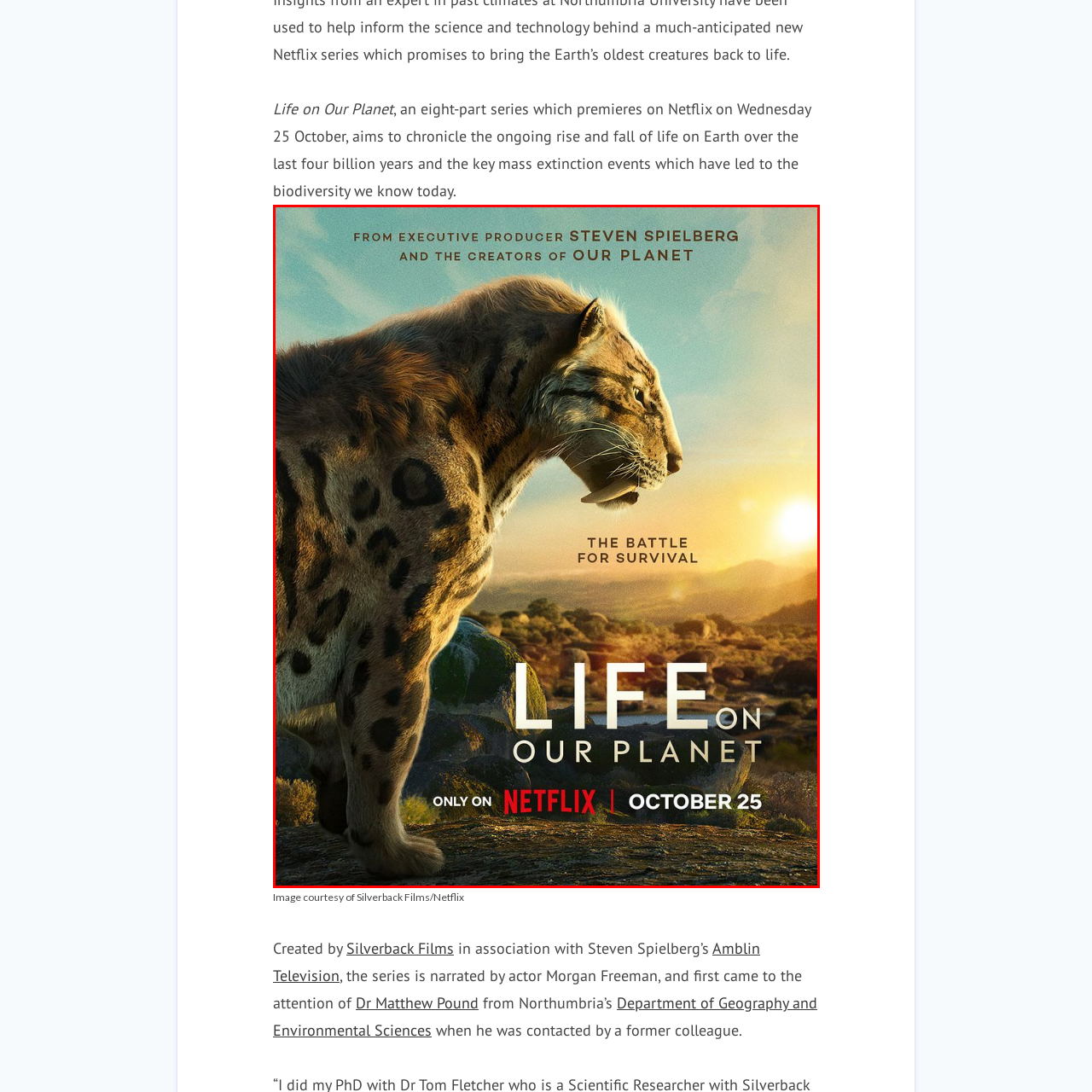Who is the producer of the documentary series?
Observe the part of the image inside the red bounding box and answer the question concisely with one word or a short phrase.

Steven Spielberg